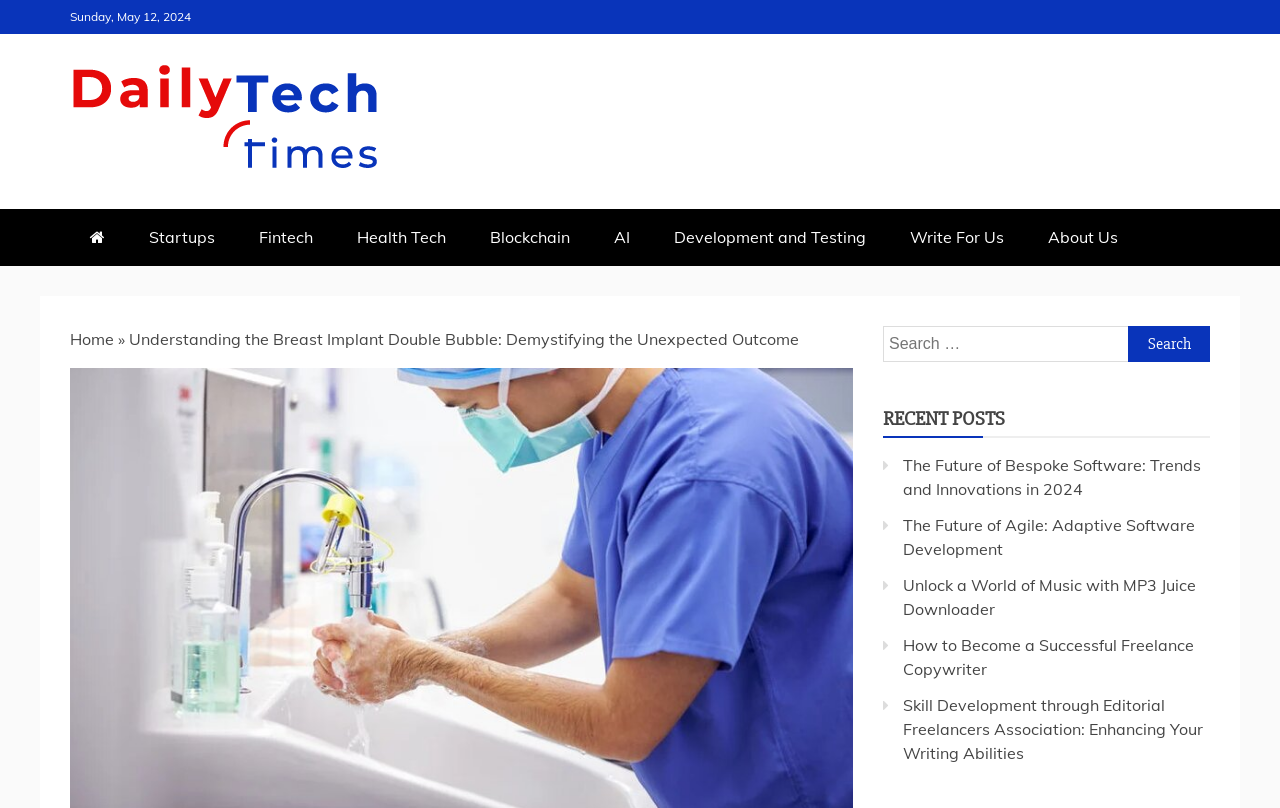What is the date of the current webpage?
Please provide a single word or phrase as your answer based on the image.

Sunday, May 12, 2024